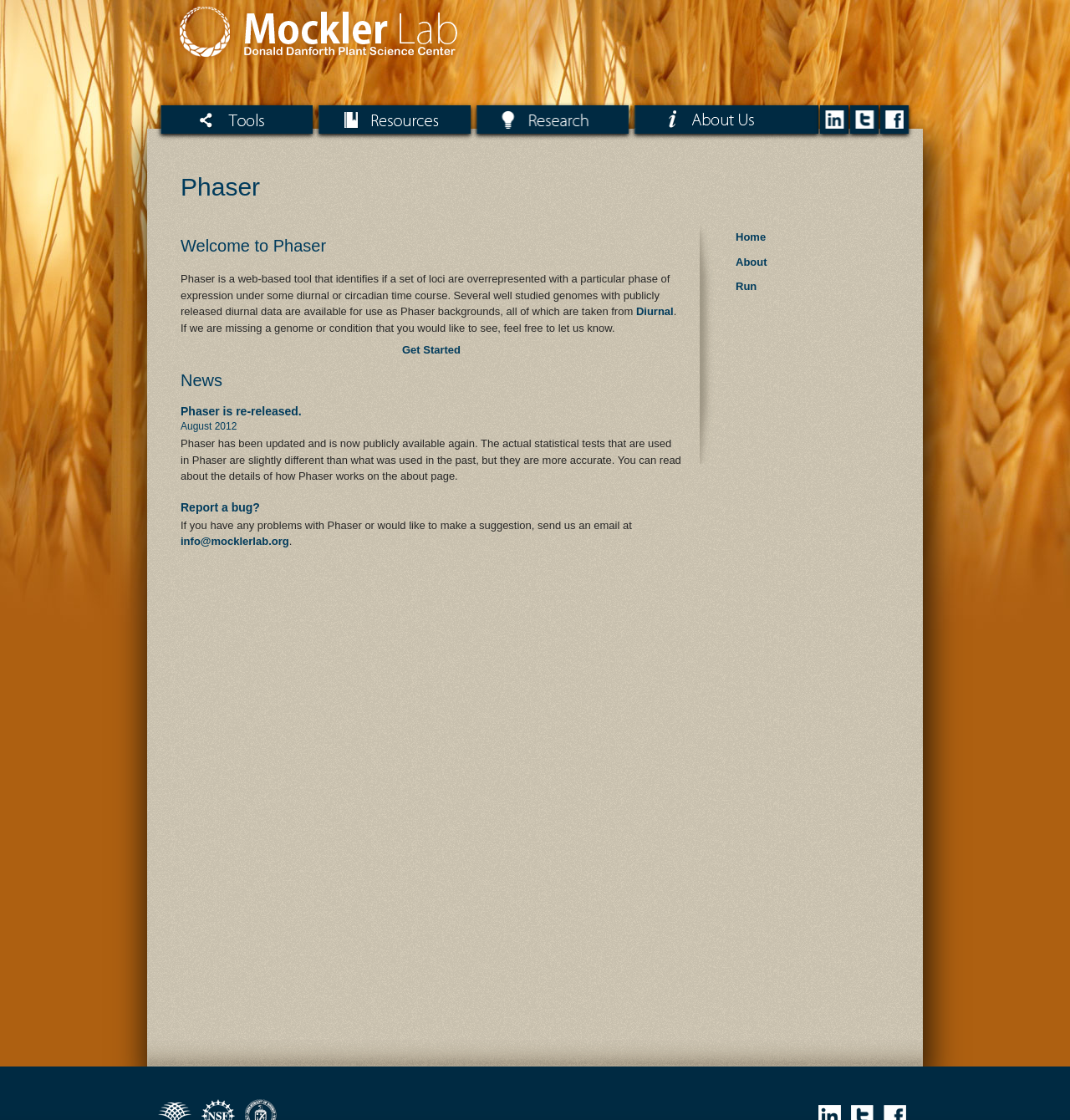Provide the bounding box coordinates of the area you need to click to execute the following instruction: "Get Started with Phaser".

[0.376, 0.307, 0.43, 0.317]